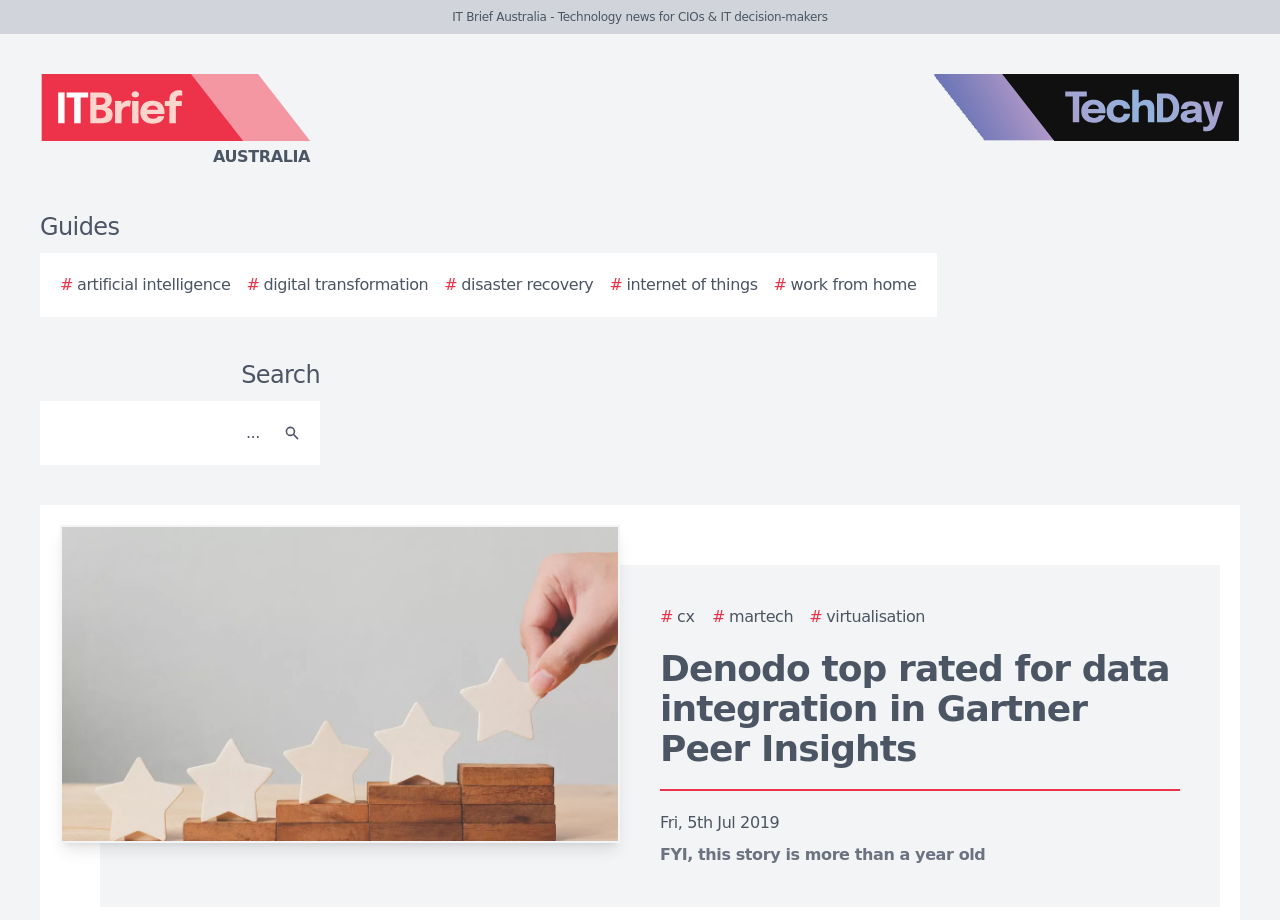Can you provide the bounding box coordinates for the element that should be clicked to implement the instruction: "Read the article about Denodo"?

[0.516, 0.704, 0.914, 0.836]